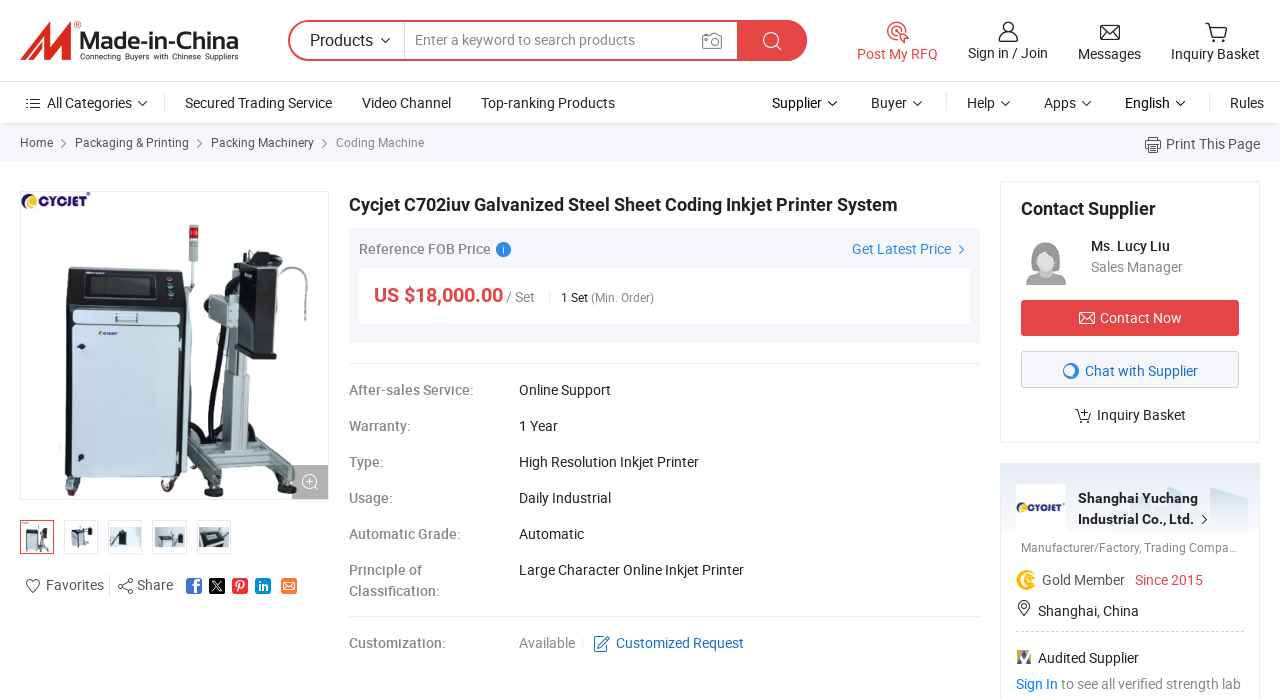Provide your answer to the question using just one word or phrase: What is the type of printer?

High Resolution Inkjet Printer